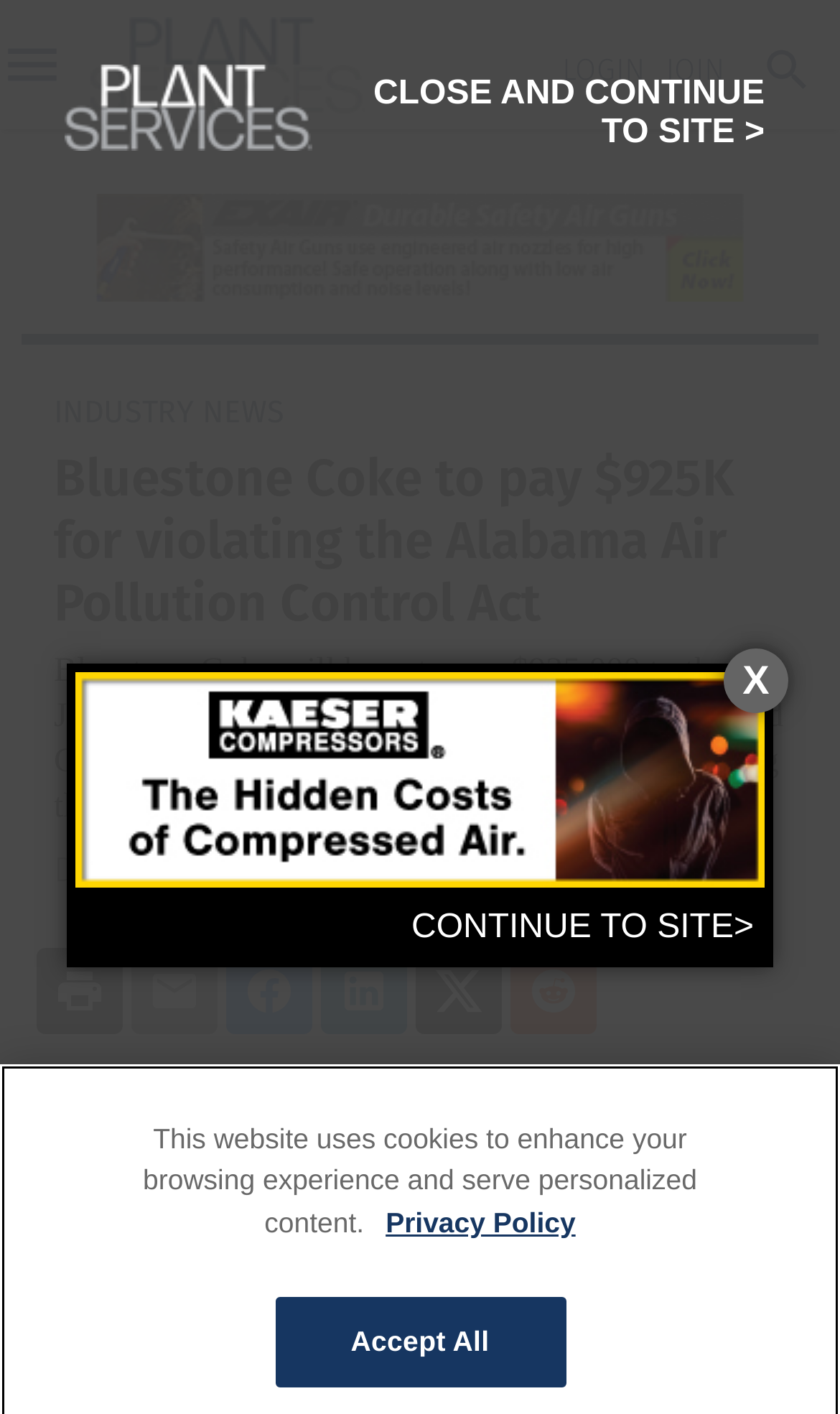What is the date of the article?
Can you give a detailed and elaborate answer to the question?

I found the date of the article by looking at the text 'Dec. 27, 2022' which is located below the main heading of the webpage.